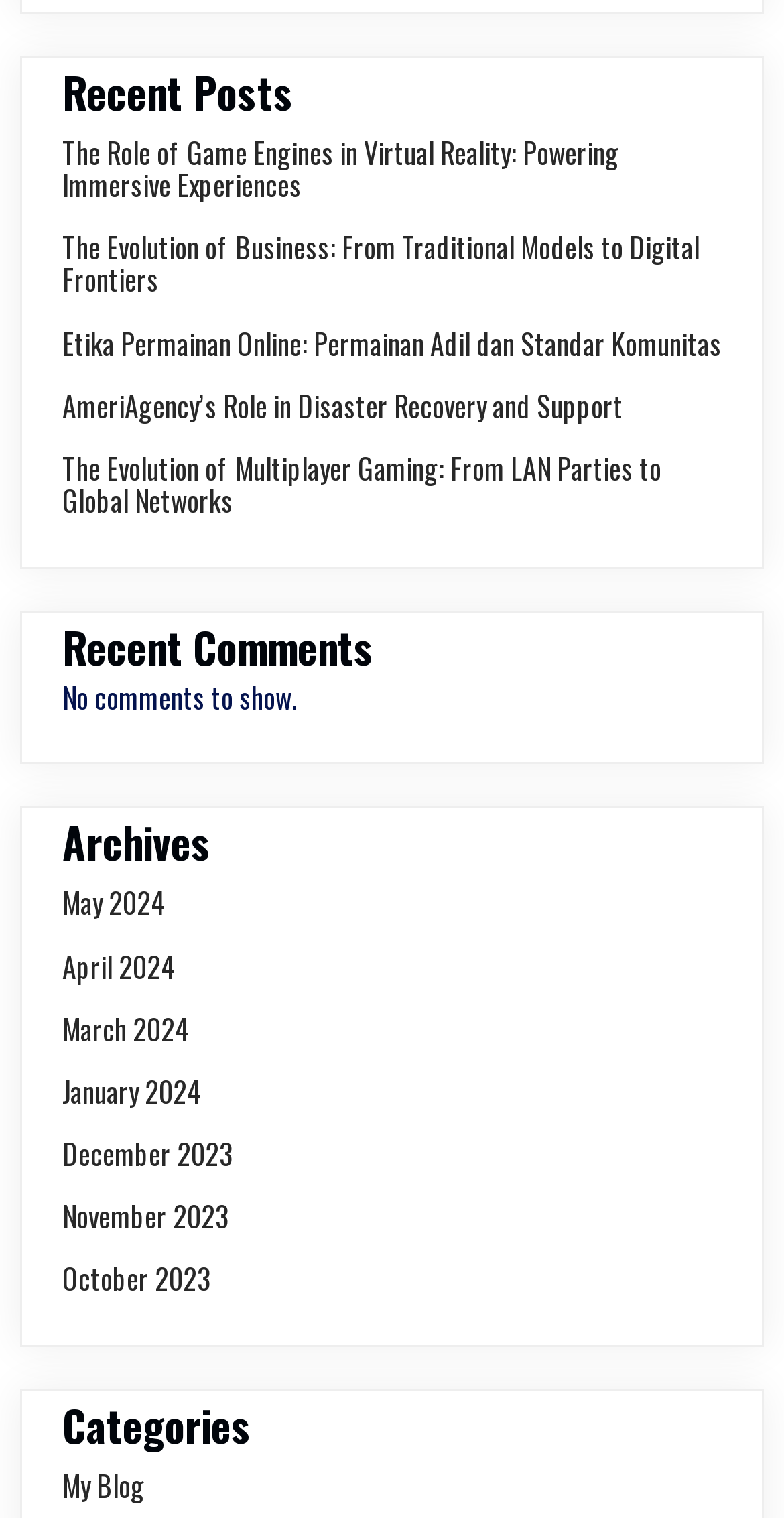Please identify the bounding box coordinates of the area I need to click to accomplish the following instruction: "read The Role of Game Engines in Virtual Reality article".

[0.079, 0.086, 0.79, 0.135]